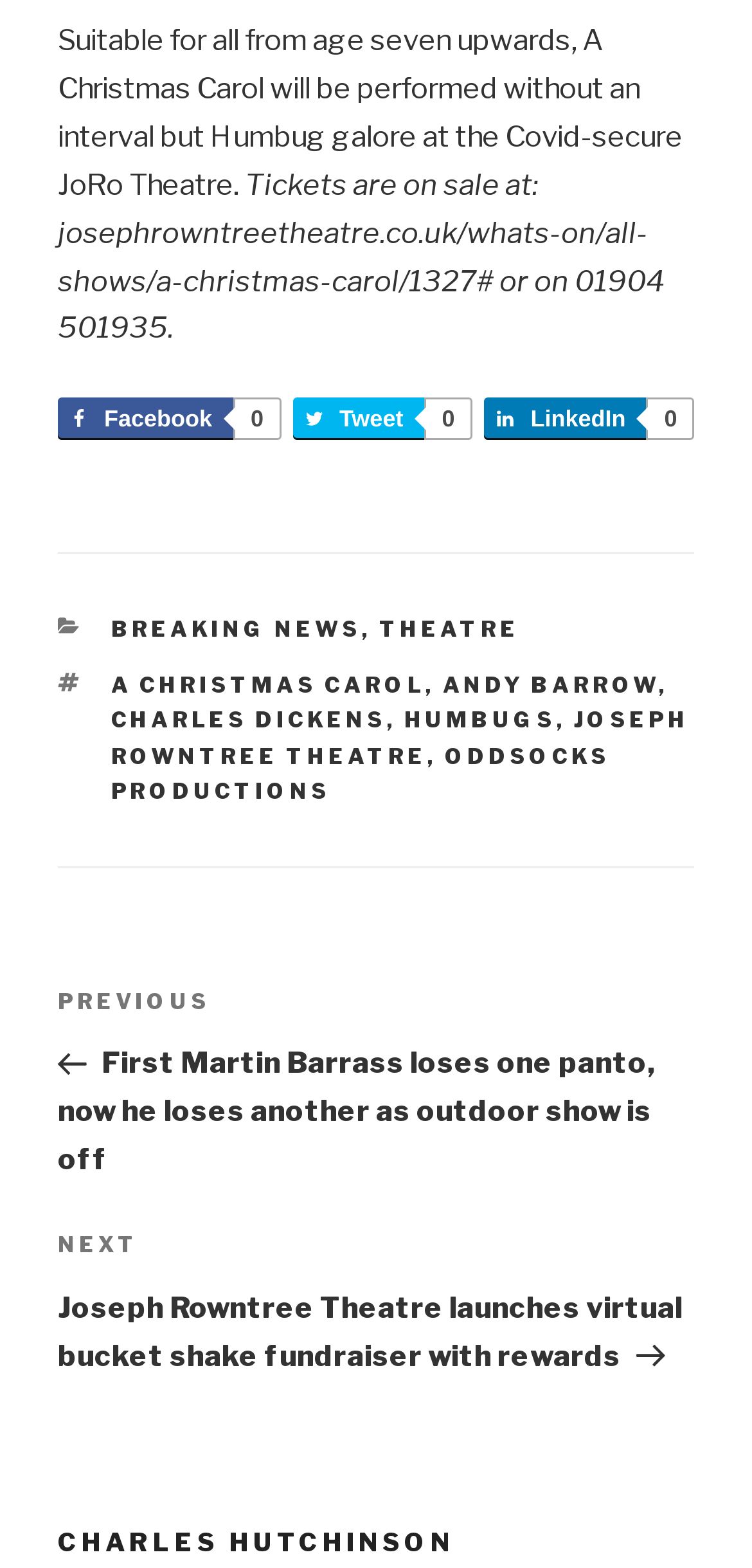Identify the bounding box coordinates of the element to click to follow this instruction: 'Read previous post'. Ensure the coordinates are four float values between 0 and 1, provided as [left, top, right, bottom].

[0.077, 0.628, 0.923, 0.751]